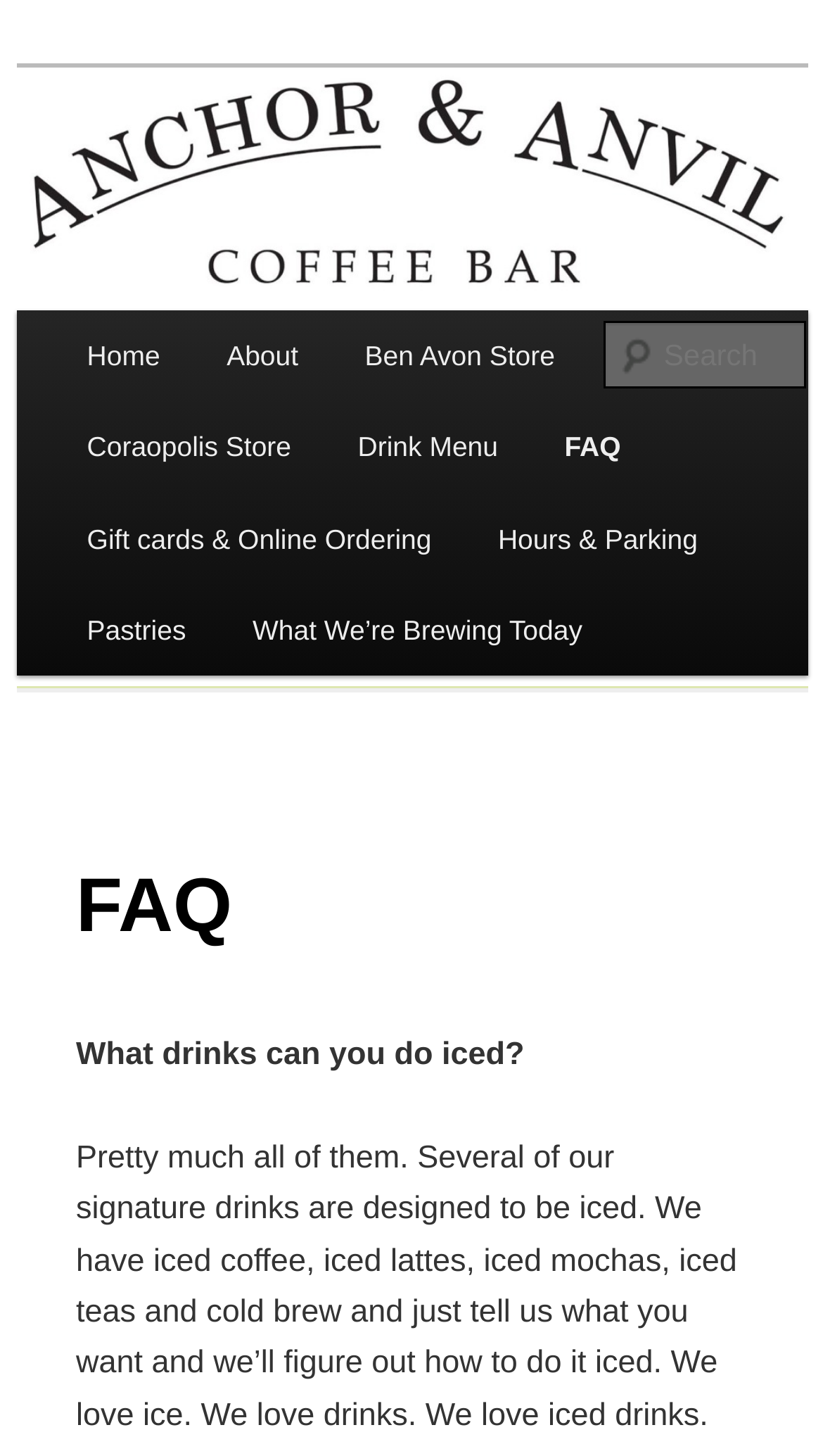Locate the bounding box coordinates of the UI element described by: "Ben Avon Store". The bounding box coordinates should consist of four float numbers between 0 and 1, i.e., [left, top, right, bottom].

[0.403, 0.213, 0.715, 0.276]